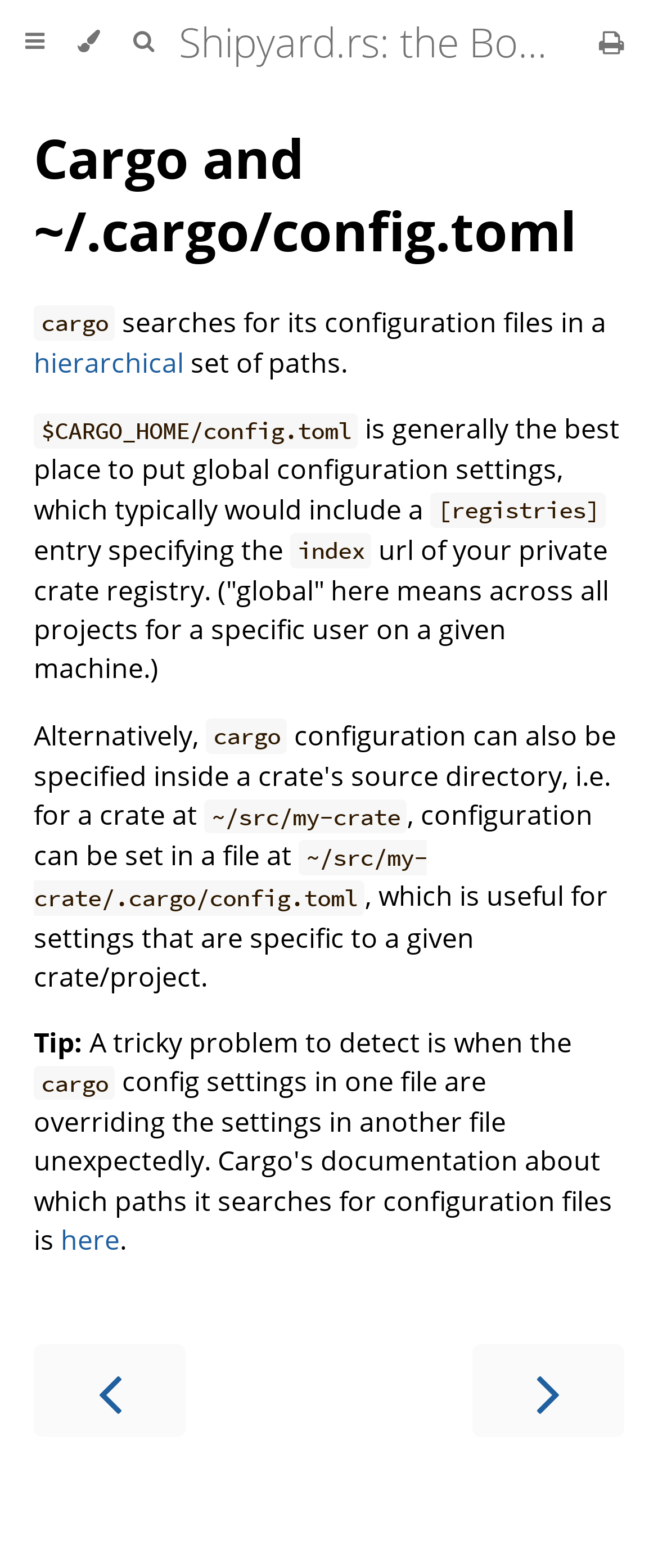Elaborate on the webpage's design and content in a detailed caption.

This webpage is a documentation page for the Rust programming language, specifically focusing on private Cargo registries. At the top, there are three buttons: "Toggle Table of Contents", "Change theme", and "Toggle Searchbar", which are aligned horizontally and take up a small portion of the top section of the page.

Below these buttons, there is a heading that reads "Shipyard.rs: the Book - Private Cargo Registry Service". To the right of this heading, there is a link to "Print this book".

The main content of the page is divided into sections, with a heading "Cargo and ~/.cargo/config.toml" at the top. This section contains several paragraphs of text, including links to related topics, such as "hierarchical" and "registries". The text explains how Cargo searches for configuration files and how to set up global configuration settings.

There are also code snippets, such as "$CARGO_HOME/config.toml", and URLs, like the "index" URL, which are highlighted in the text. The text also provides tips and explanations for specific use cases, such as setting up configuration files for a specific crate or project.

At the bottom of the page, there is a navigation section with links to the previous and next chapters, which can be accessed using keyboard shortcuts.